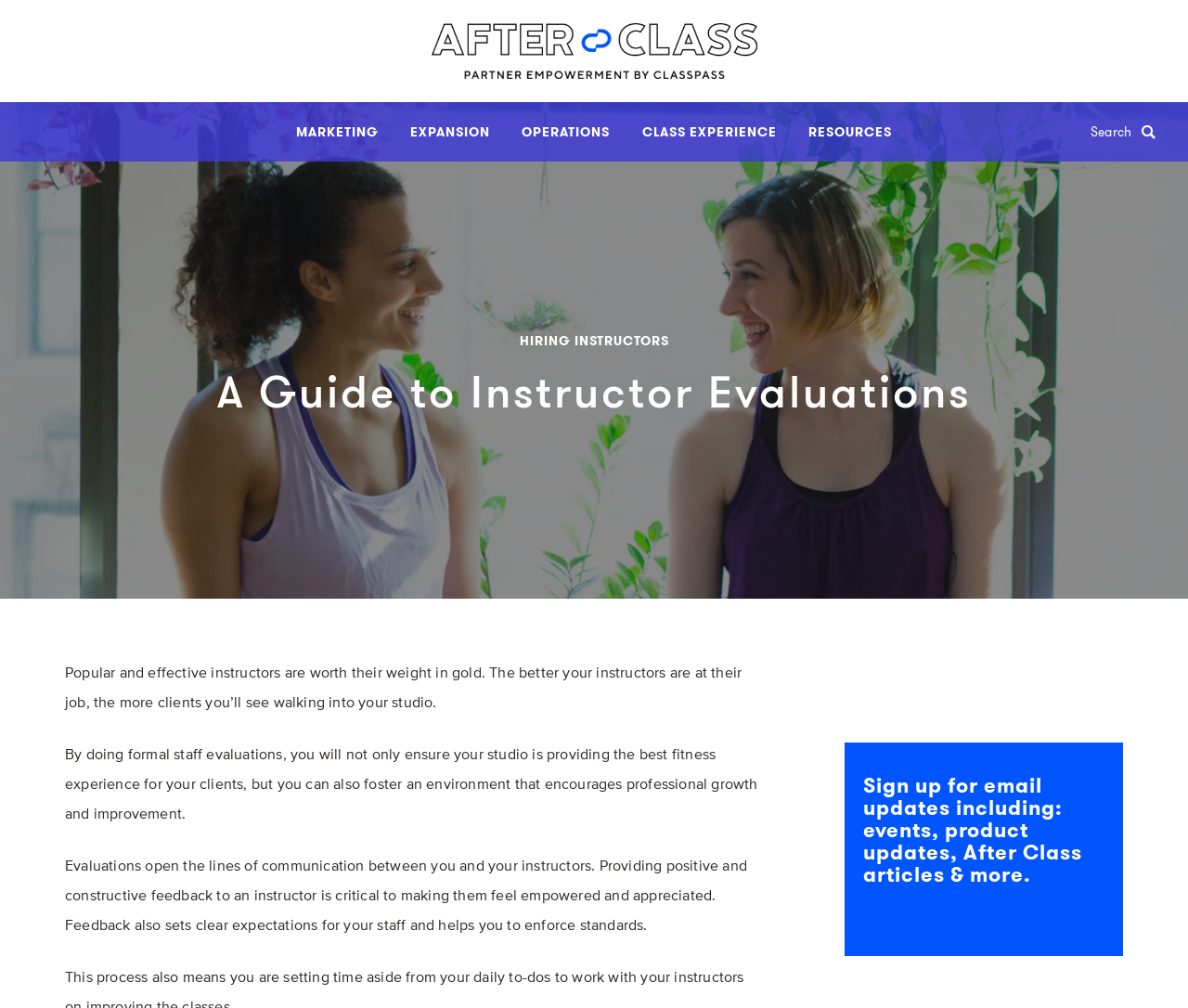Given the following UI element description: "Archives", find the bounding box coordinates in the webpage screenshot.

None